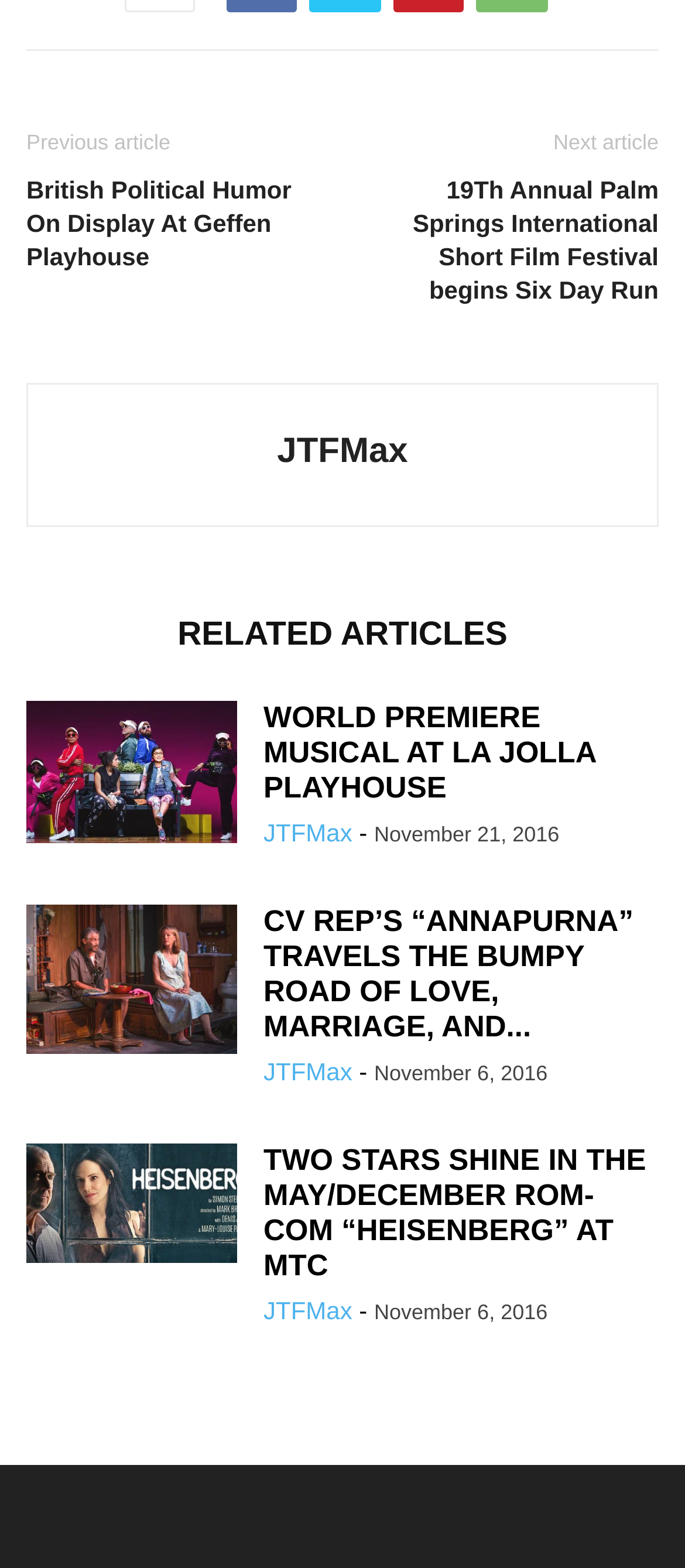Please identify the coordinates of the bounding box for the clickable region that will accomplish this instruction: "Read the article 'British Political Humor On Display At Geffen Playhouse'".

[0.038, 0.11, 0.474, 0.174]